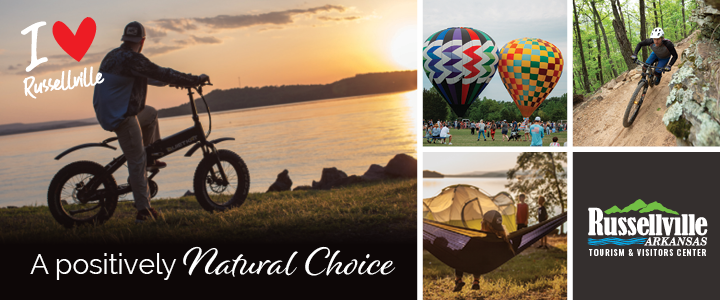Give a one-word or short phrase answer to the question: 
What is the logo at the bottom right of the collage for?

Russellville Tourism & Visitors Center